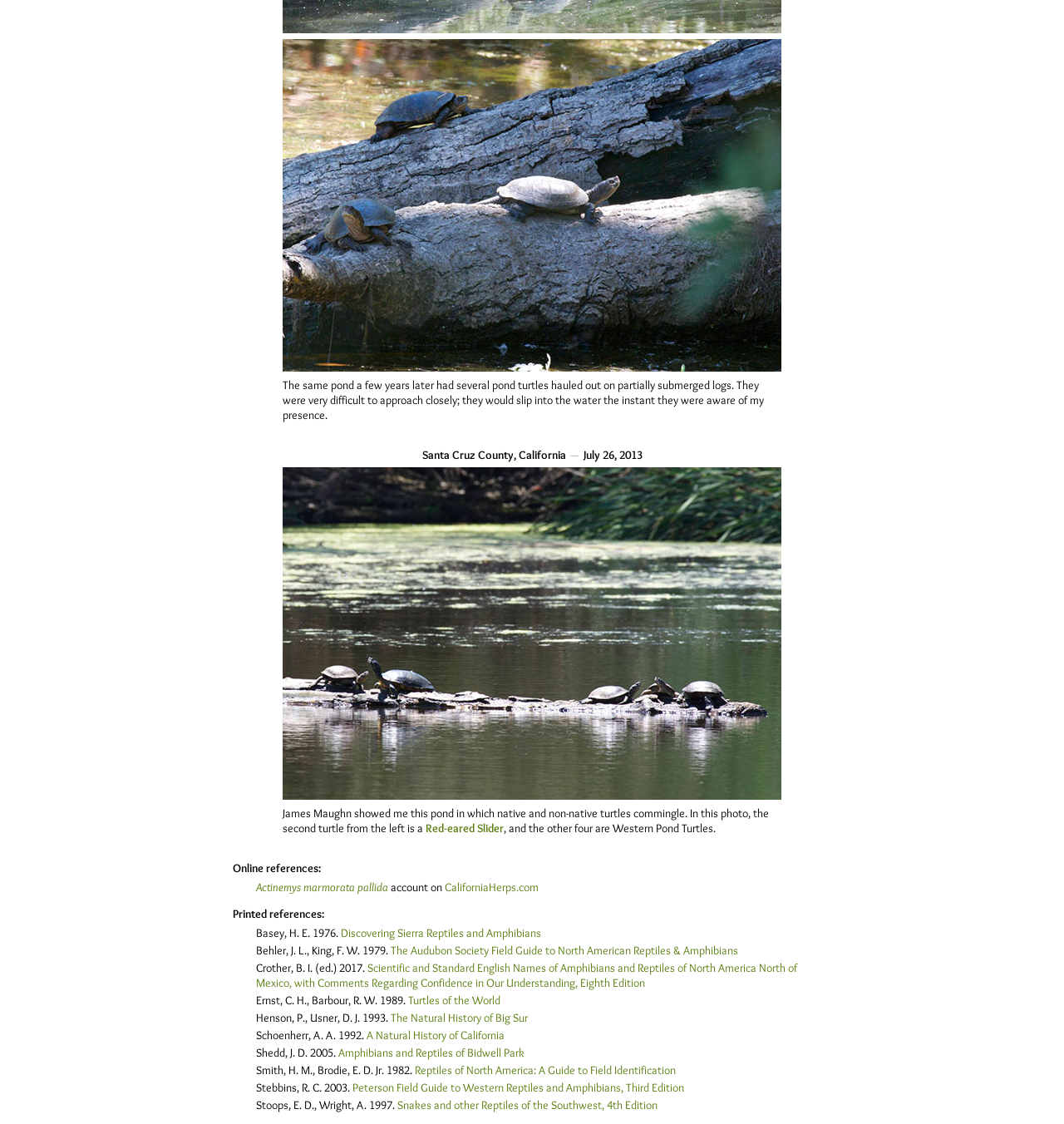Please identify the bounding box coordinates of the element's region that I should click in order to complete the following instruction: "Learn about Discovering Sierra Reptiles and Amphibians". The bounding box coordinates consist of four float numbers between 0 and 1, i.e., [left, top, right, bottom].

[0.32, 0.823, 0.509, 0.837]